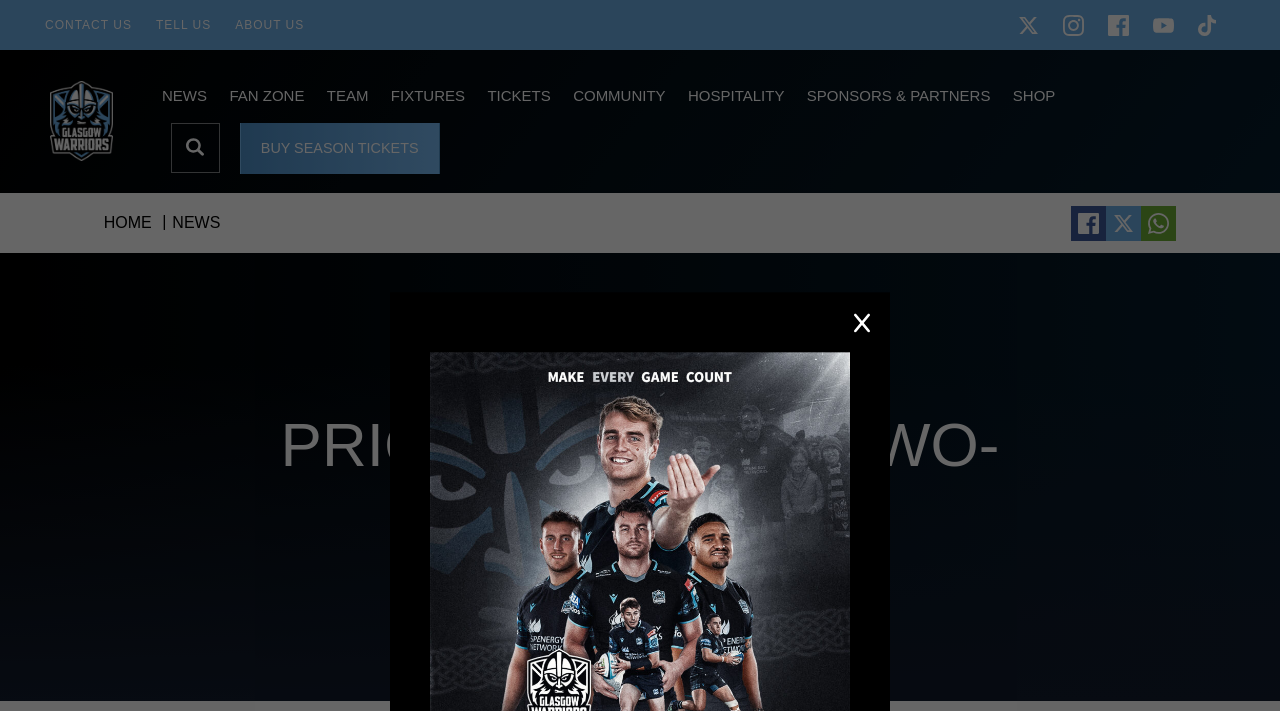Use the details in the image to answer the question thoroughly: 
What is the purpose of the search box?

The search box is located at the top right corner of the webpage, and it allows users to search for specific content within the website. This is a common feature on many websites, enabling users to quickly find the information they need.